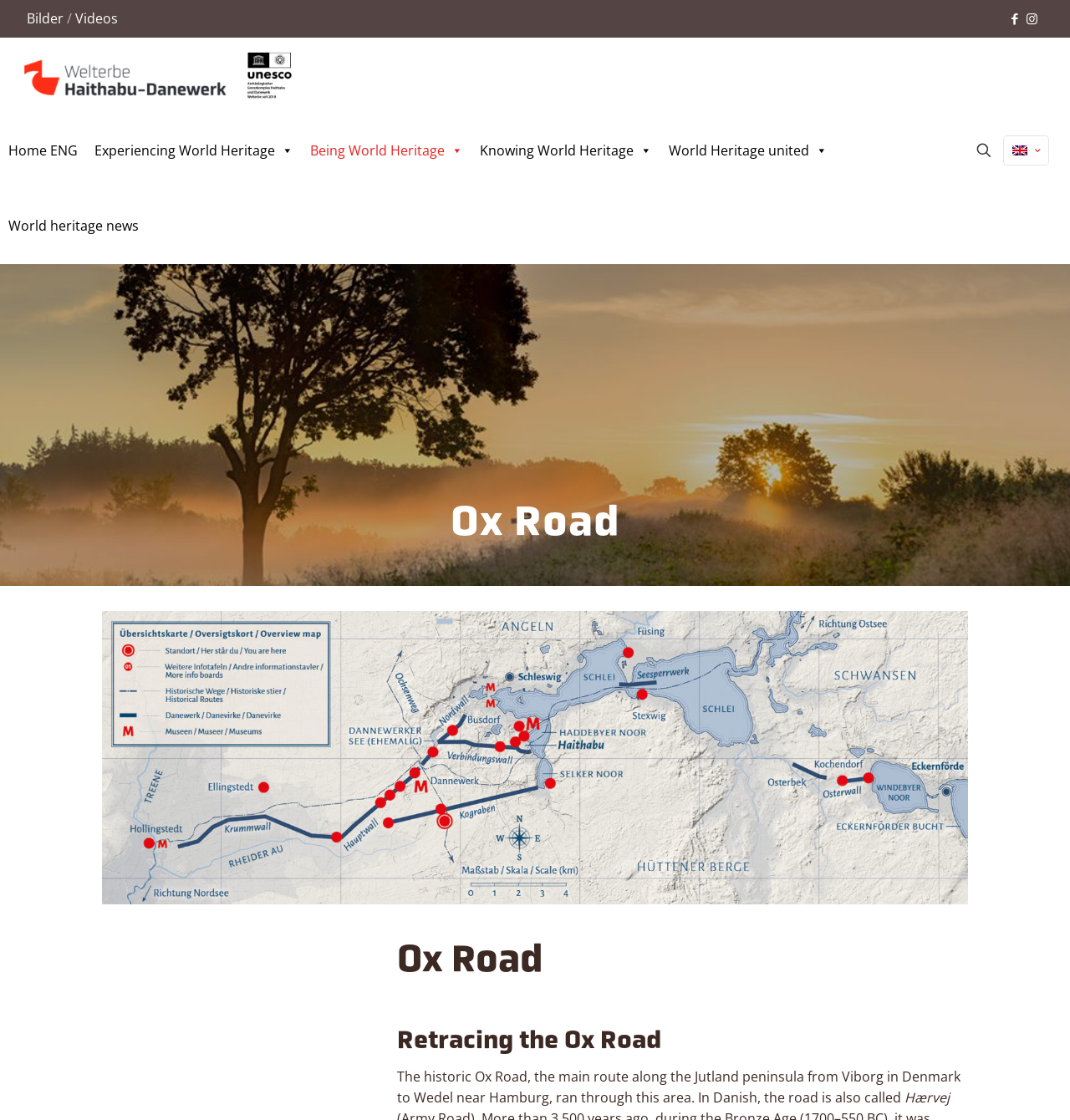Identify the bounding box of the UI component described as: ".path{fill:none;stroke:#333;stroke-miterlimit:10;stroke-width:1.5px;}".

[0.095, 0.807, 0.905, 0.852]